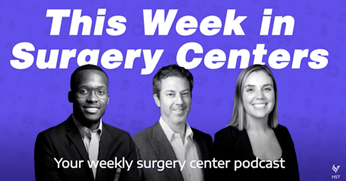What is the theme of the podcast?
Using the visual information, answer the question in a single word or phrase.

surgery centers